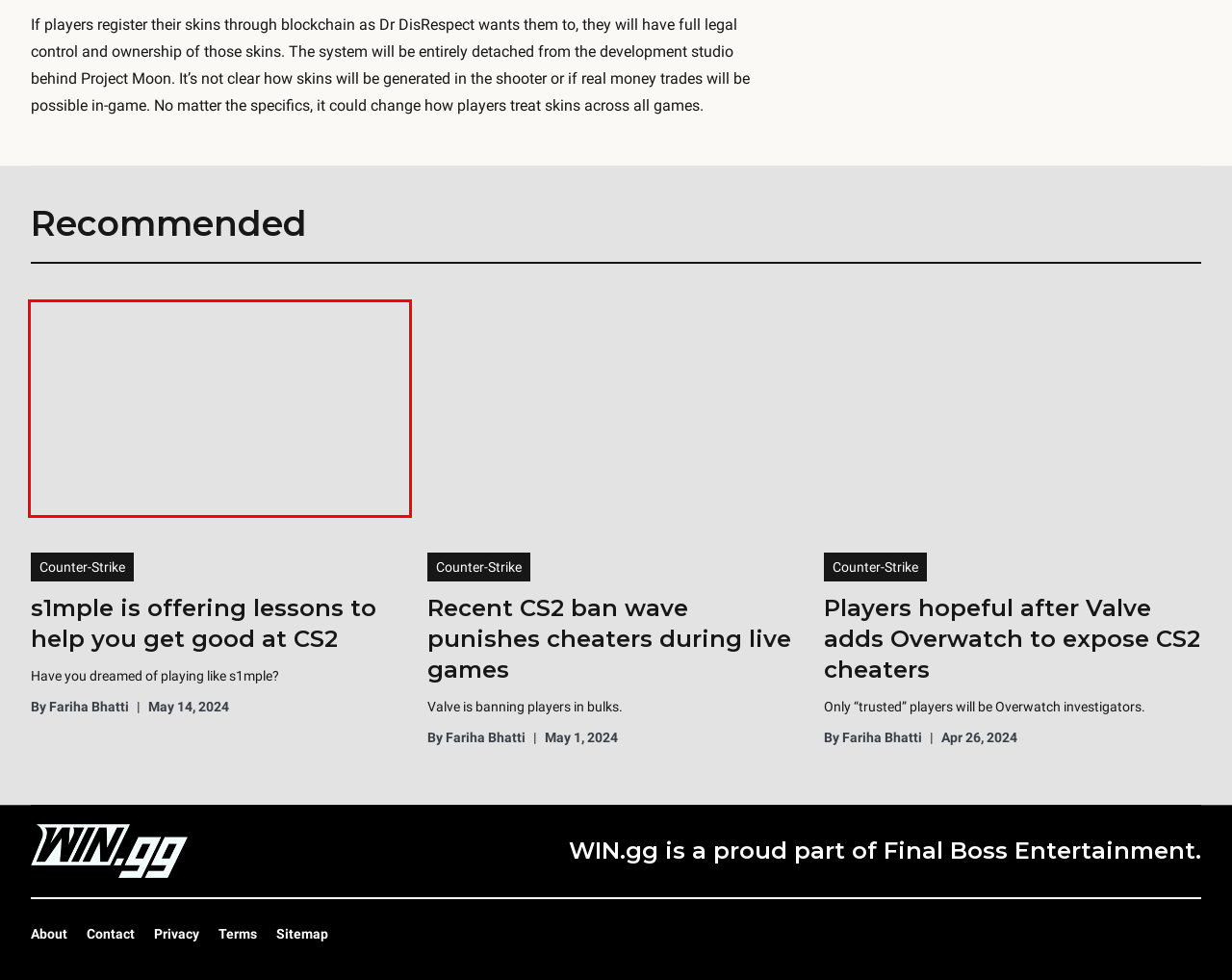Review the screenshot of a webpage containing a red bounding box around an element. Select the description that best matches the new webpage after clicking the highlighted element. The options are:
A. The most expensive CSGO skin went through at $780K - WIN.gg
B. Sitemap | WIN.gg
C. s1mple is offering lessons to help you get good at CS2 - WIN.gg
D. Recent CS2 ban wave punishes cheaters during live games - WIN.gg
E. WIN.gg - Your competitive edge in gaming and esports
F. Players hopeful after Valve adds Overwatch to expose CS2 cheaters - WIN.gg
G. Fariha Bhatti, Author at WIN.gg
H. Gaming peripherals Archives - WIN.gg

C